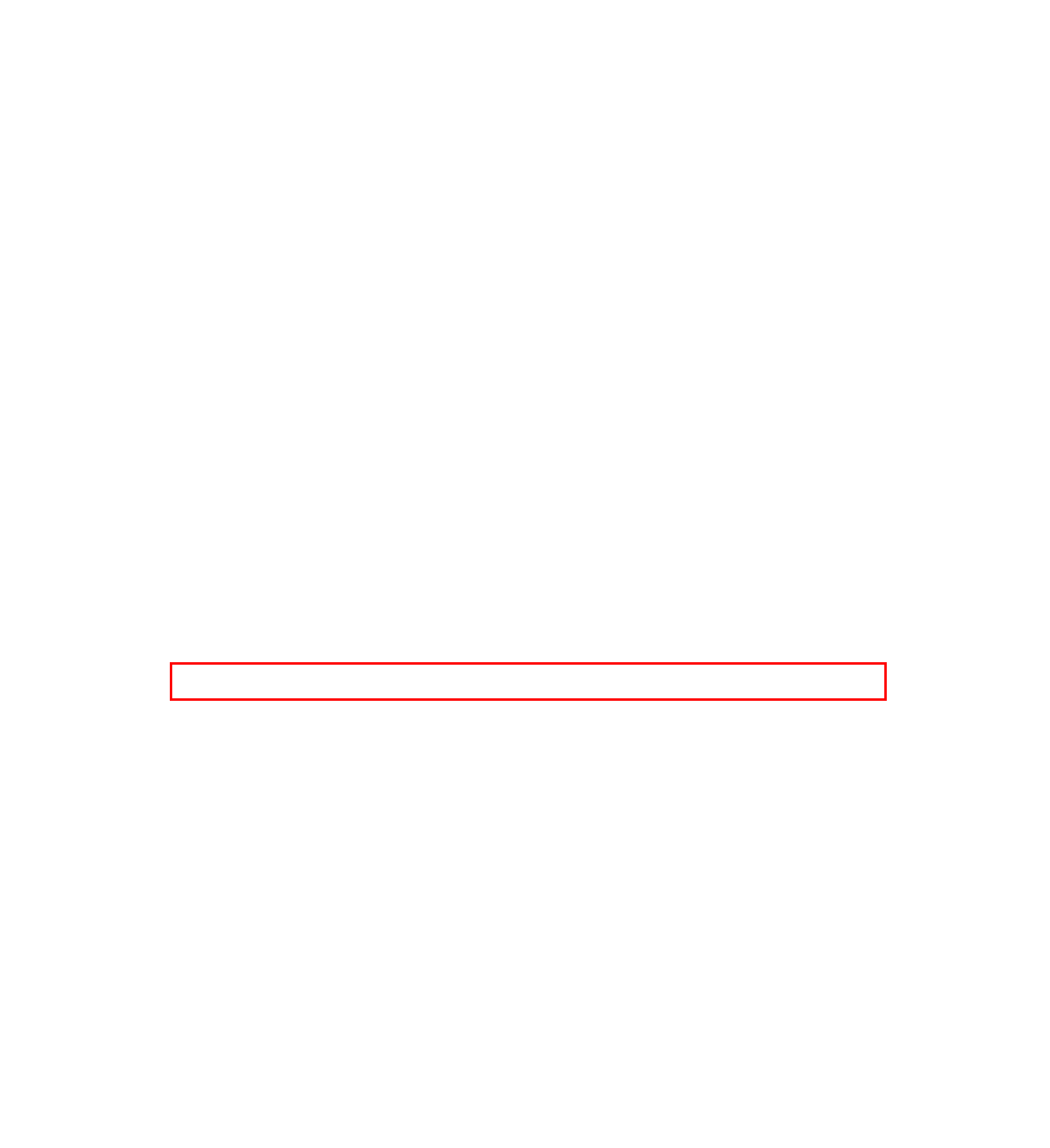In the screenshot of the webpage, find the red bounding box and perform OCR to obtain the text content restricted within this red bounding box.

My fantastic wife has managed to get both of the Arzat books out in PAPERBACK! No easy task, I can tell you that. I am now “under orders” to complete a screenplay of IN SITU the minute my management book is done.